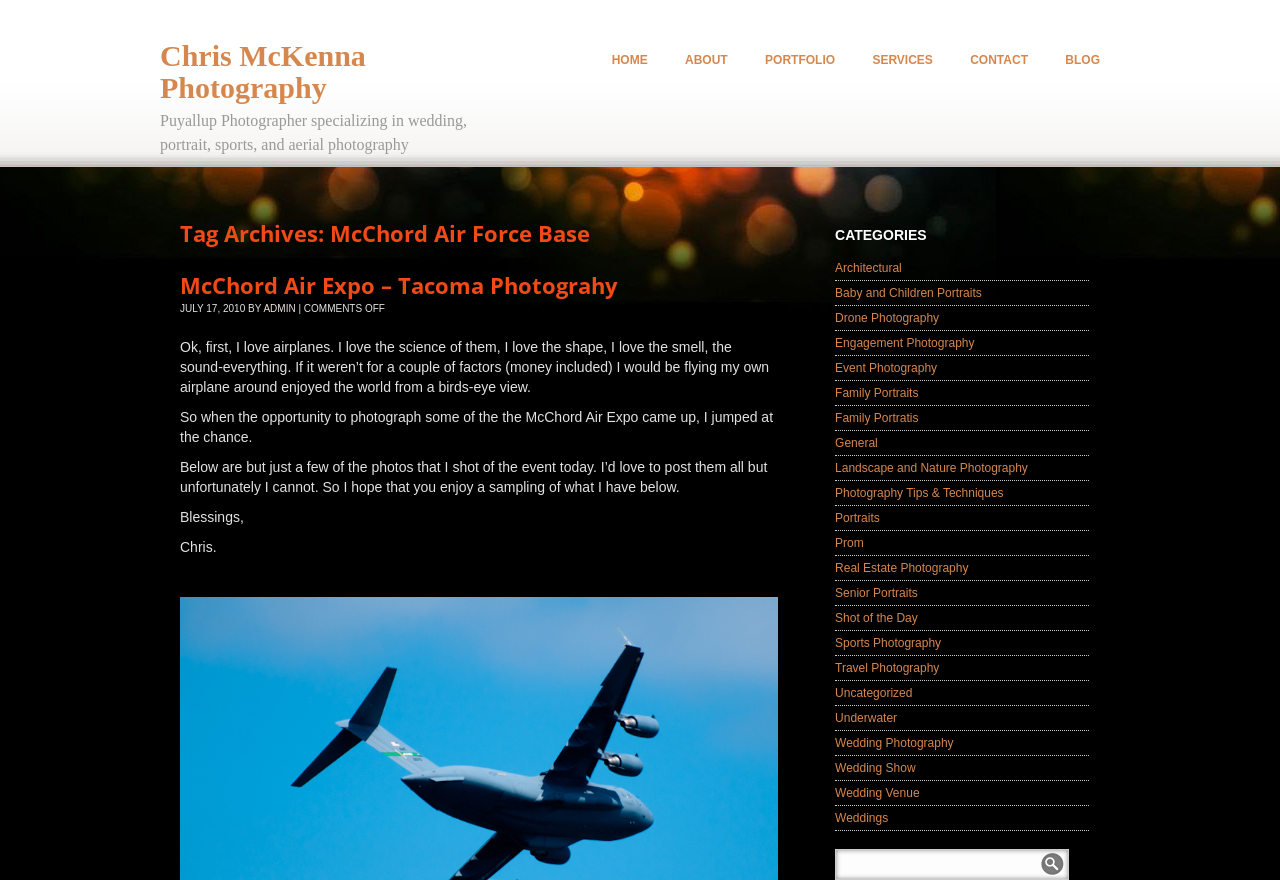What type of photography does Chris McKenna specialize in?
Use the screenshot to answer the question with a single word or phrase.

Wedding, portrait, sports, and aerial